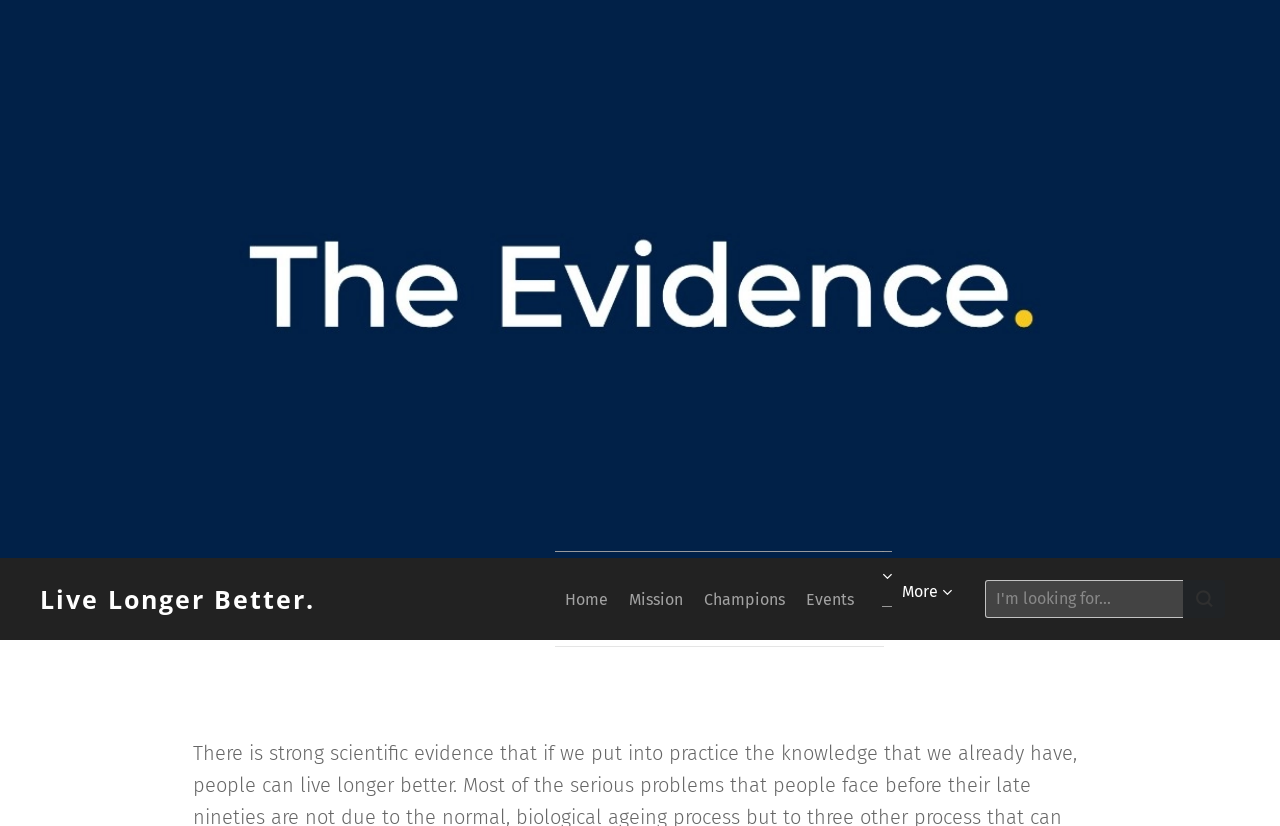Identify the bounding box for the UI element that is described as follows: "Champions".

[0.523, 0.676, 0.614, 0.775]